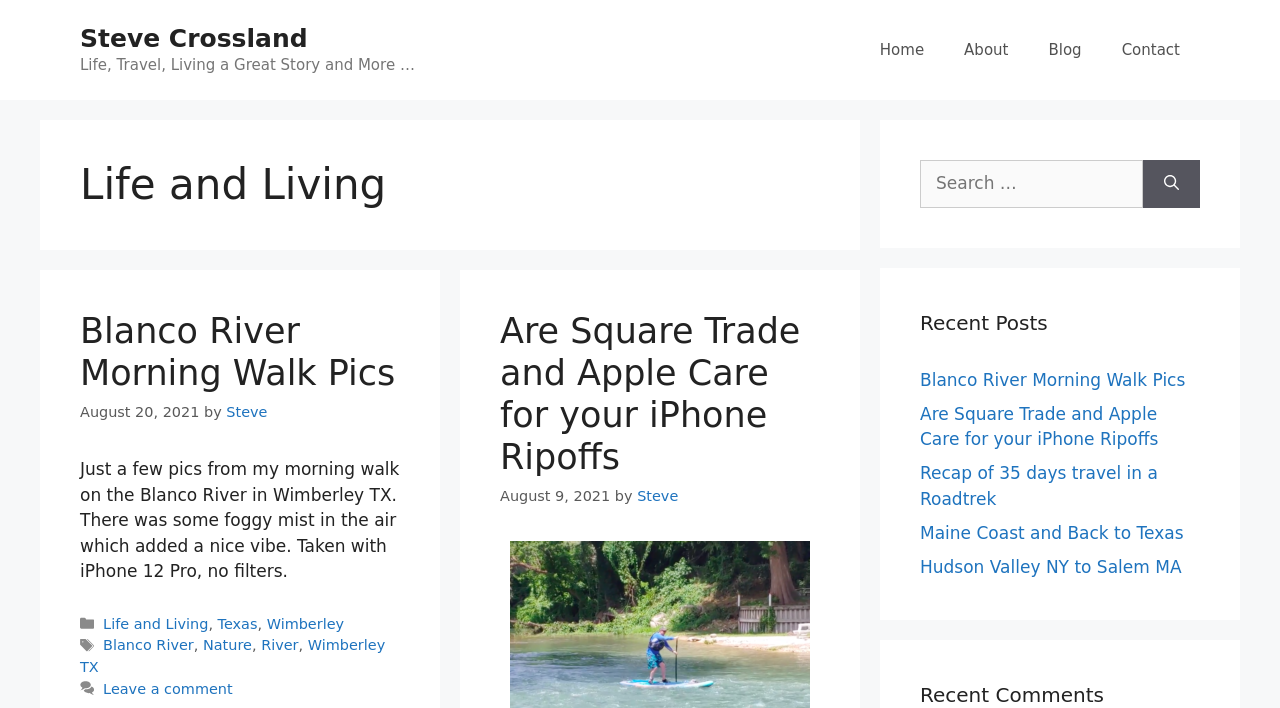What is the date of the second article?
From the image, provide a succinct answer in one word or a short phrase.

August 9, 2021